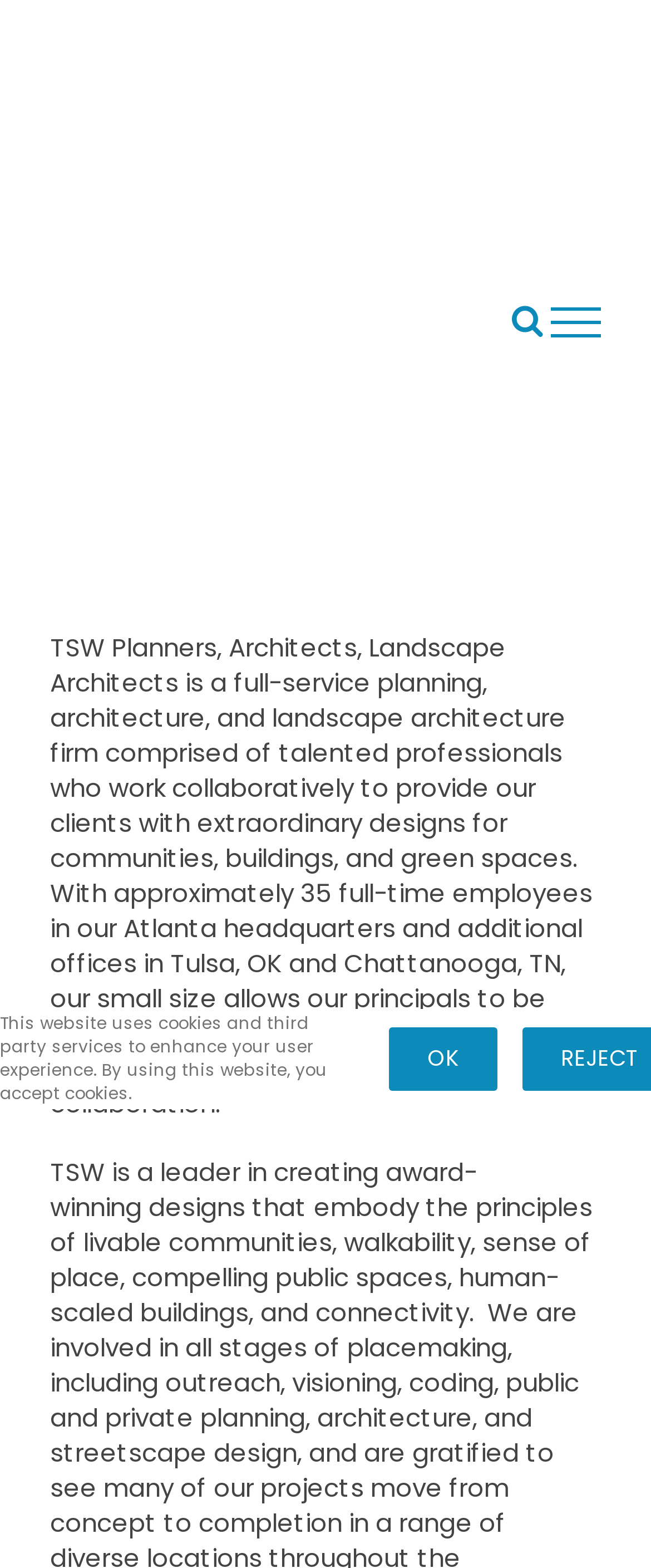Carefully examine the image and provide an in-depth answer to the question: What is the function of the ' Go to Top' link?

The function of the ' Go to Top' link is obtained from its icon and position at the bottom right corner of the webpage, suggesting that it allows users to quickly navigate to the top of the page.